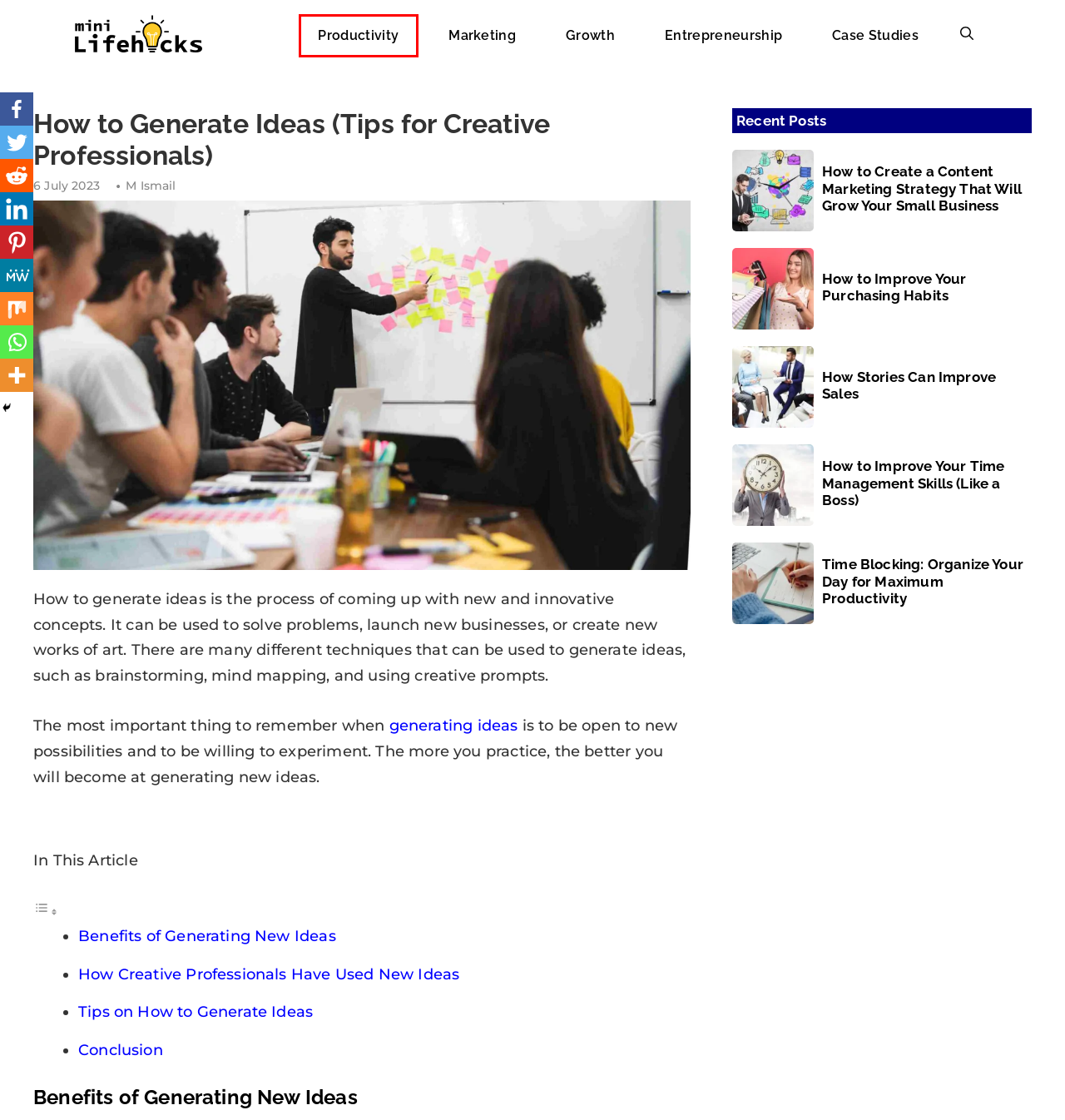A screenshot of a webpage is given, marked with a red bounding box around a UI element. Please select the most appropriate webpage description that fits the new page after clicking the highlighted element. Here are the candidates:
A. Mini Life Hacks - Making business simple with easy, actionable life hacks. Join the journey!
B. Entrepreneurship Insights & Tips | Mini Life Hacks
C. Effective Marketing Strategies & Tips | Mini Life Hacks
D. How Stories Can Improve Sales - Mini Life Hacks
E. Time Management Skills: 10 Tips to Improve Your Productivity
F. Maximize Efficiency with Productivity Tips | Mini Life Hacks
G. Content Marketing Strategy For Small Business - 8 Tips
H. How to Improve Your Purchasing Habits and Save Money

F